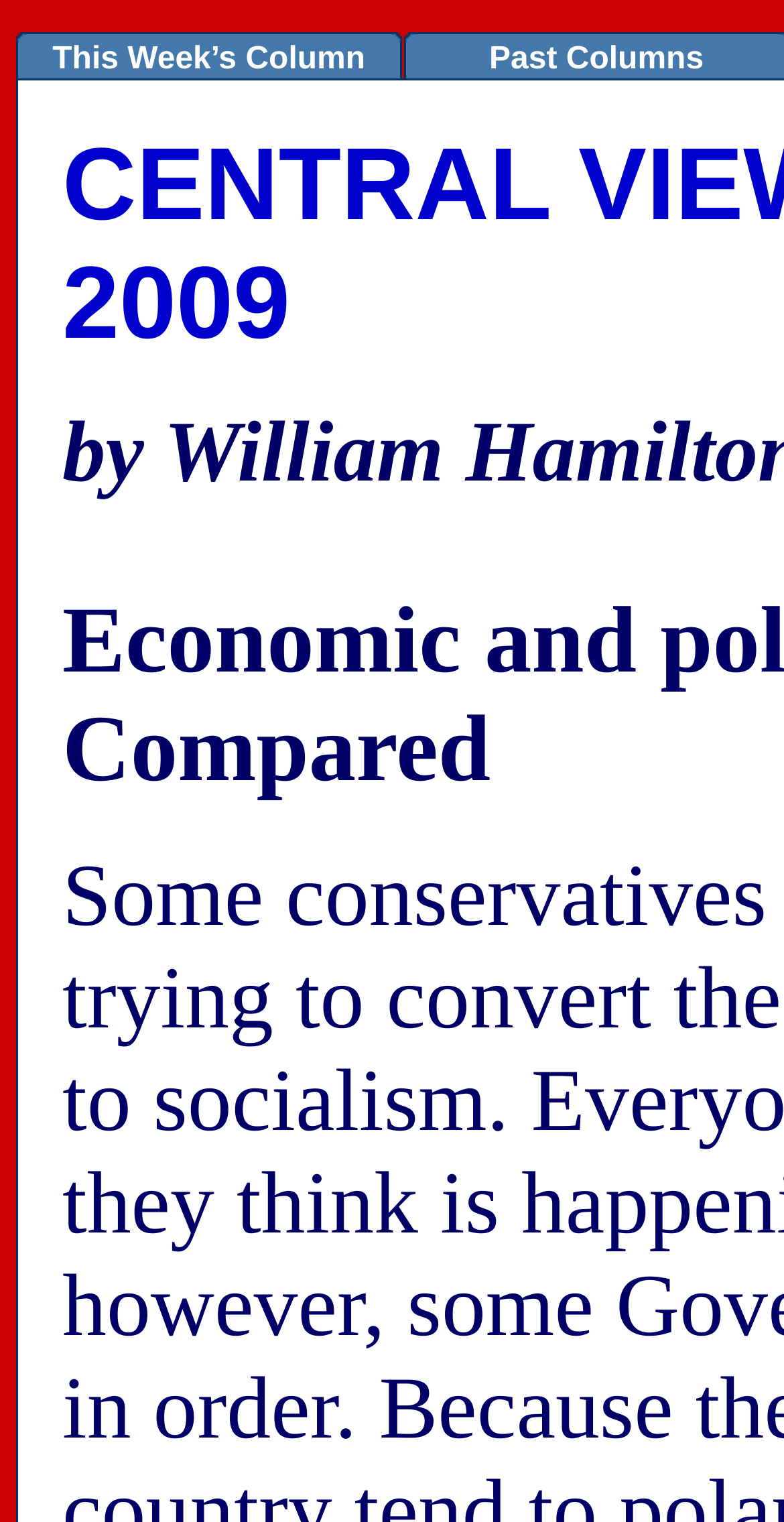How many table rows are there?
Using the information from the image, give a concise answer in one word or a short phrase.

5